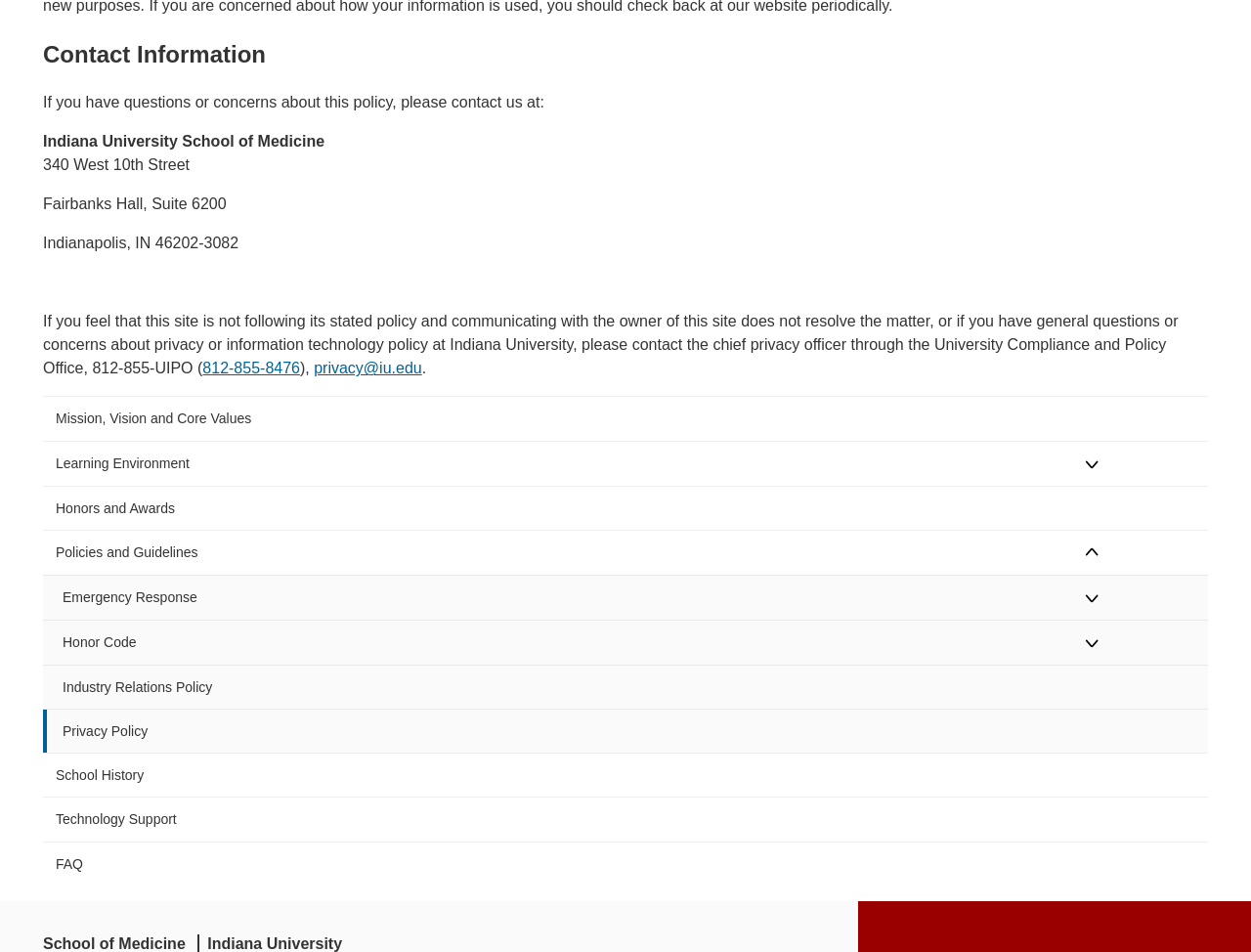What is the name of the building where Indiana University School of Medicine is located?
Please respond to the question thoroughly and include all relevant details.

The name of the building can be found in the contact information section, which is located at the top of the webpage. The section lists the address as '340 West 10th Street, Fairbanks Hall, Suite 6200, Indianapolis, IN 46202-3082'.